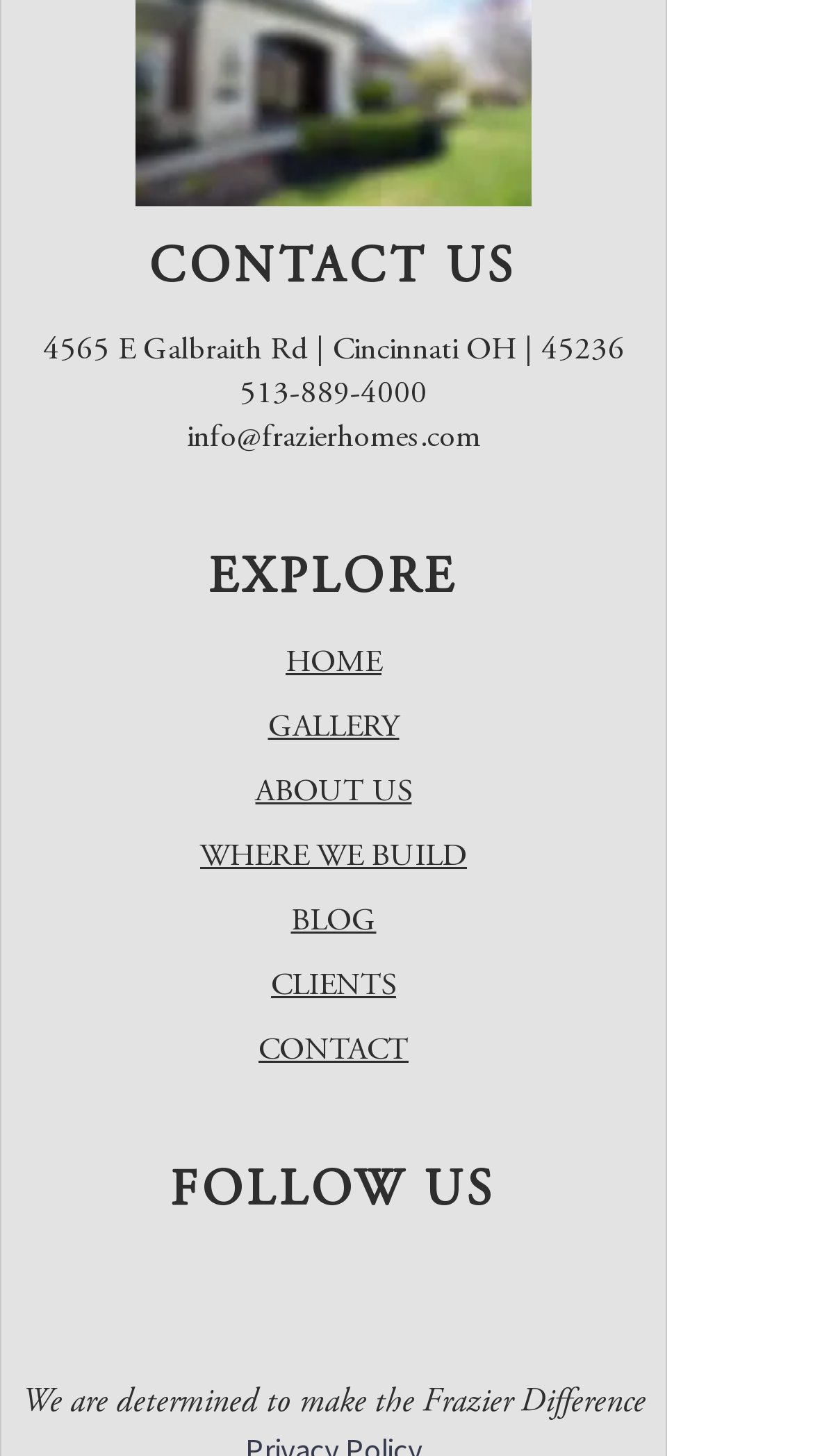Find the bounding box coordinates of the clickable element required to execute the following instruction: "Follow us on Instagram". Provide the coordinates as four float numbers between 0 and 1, i.e., [left, top, right, bottom].

[0.131, 0.845, 0.215, 0.892]